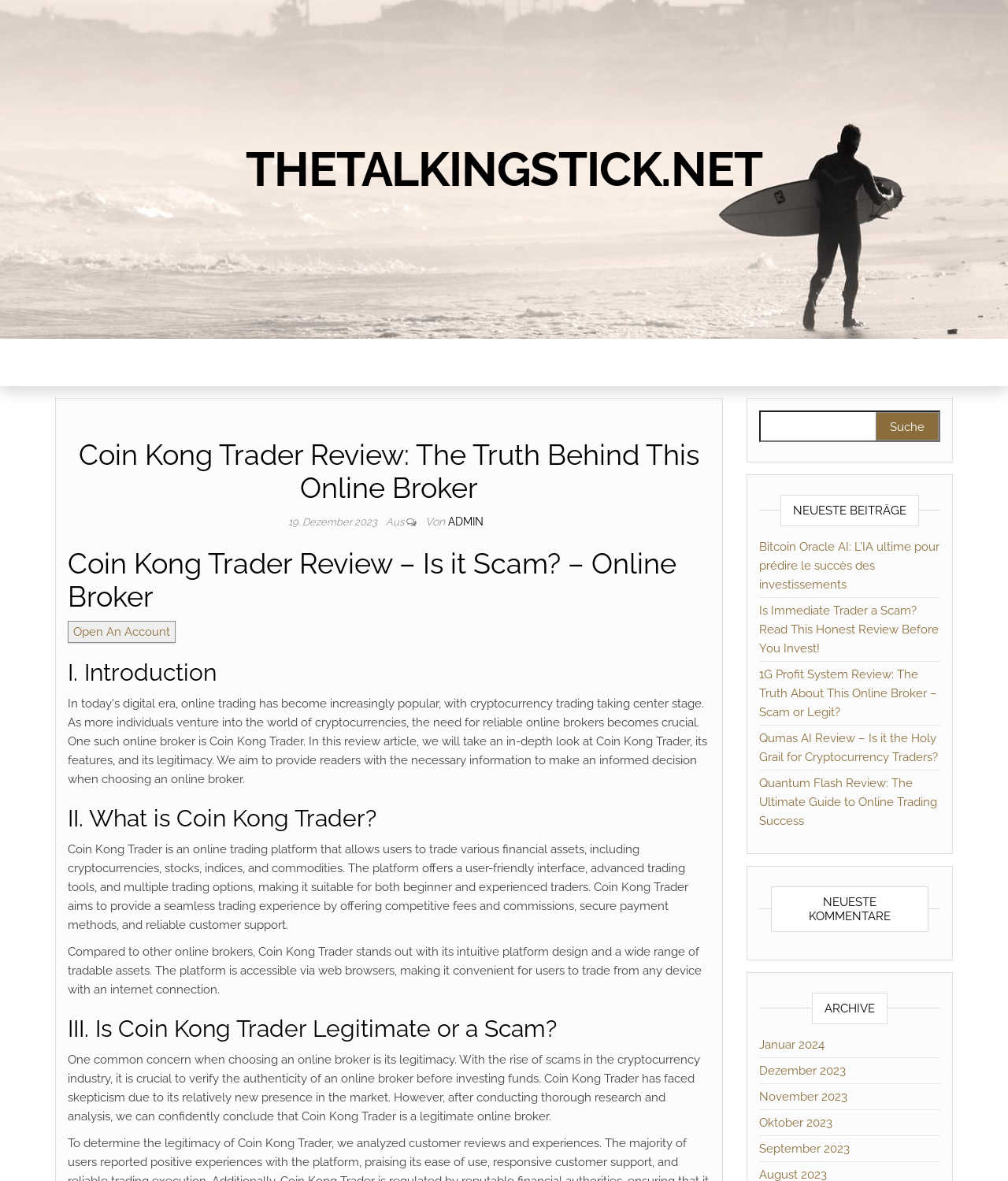What is the language of the webpage?
From the image, respond using a single word or phrase.

German and English